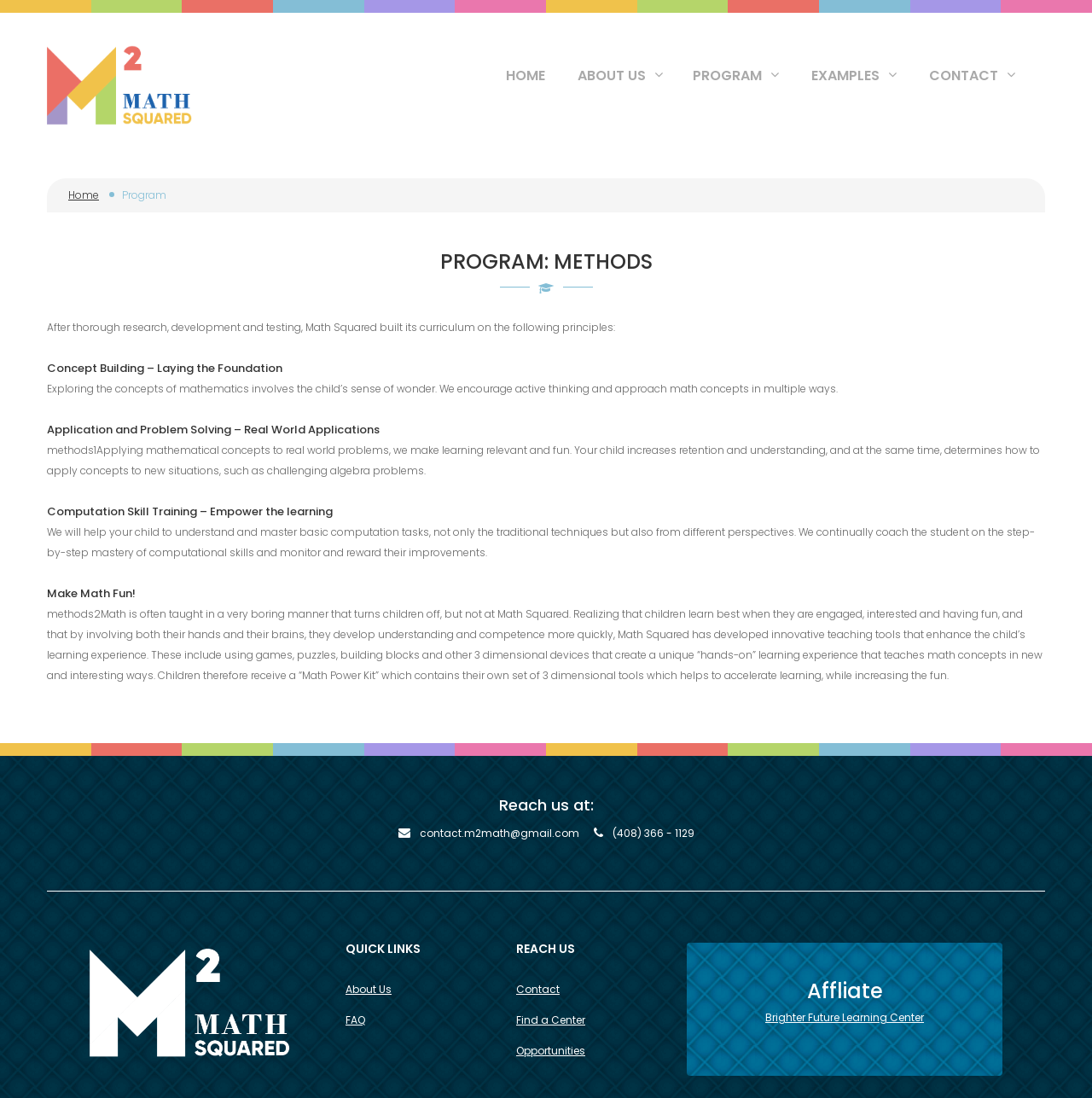How many methods are described on the page?
Provide an in-depth and detailed explanation in response to the question.

I counted the number of StaticText elements with headings that describe methods, which are 'Concept Building – Laying the Foundation', 'Application and Problem Solving – Real World Applications', 'Computation Skill Training – Empower the learning', and 'Make Math Fun!'. There are 4 such elements.